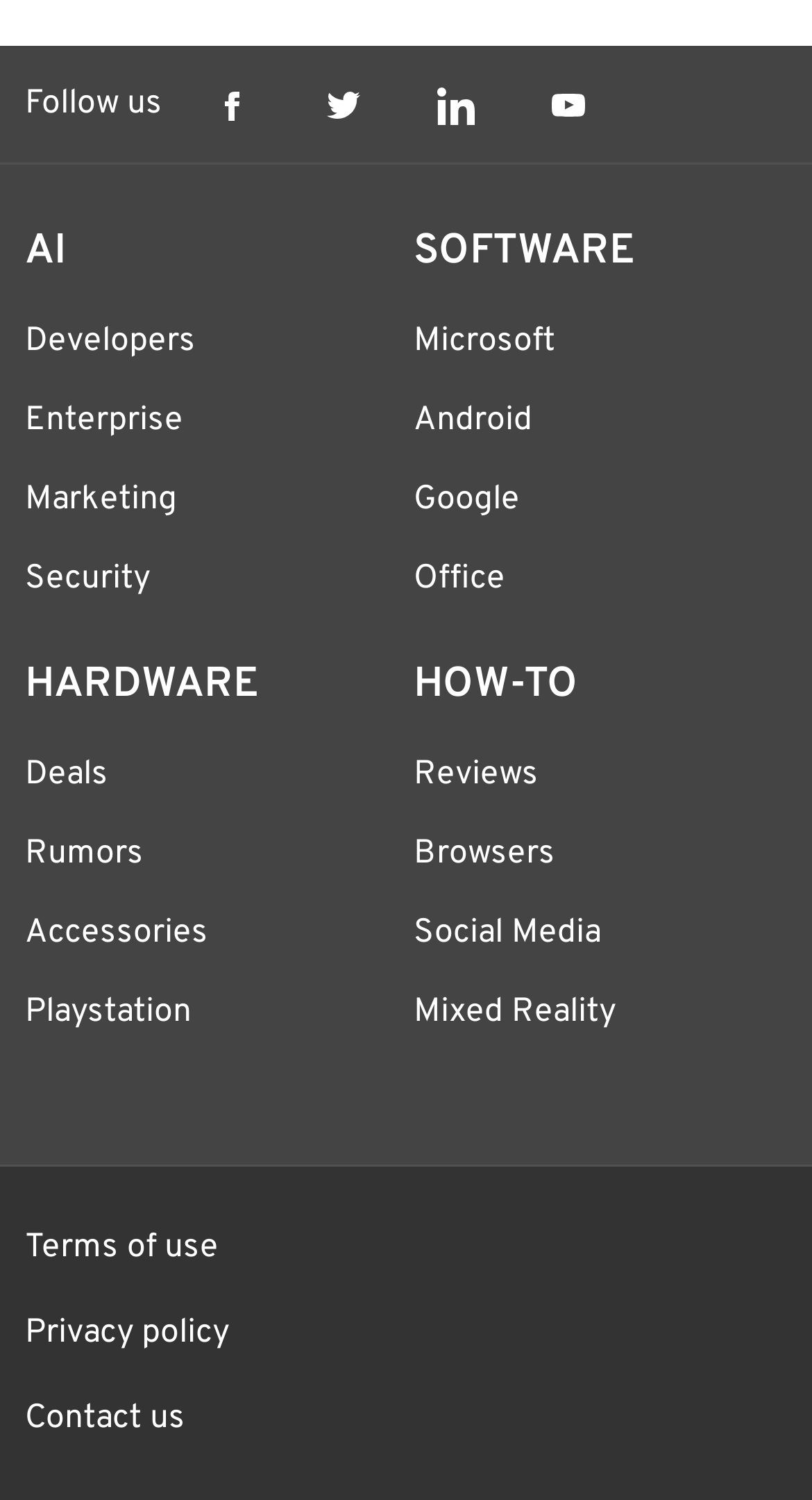Pinpoint the bounding box coordinates of the clickable area necessary to execute the following instruction: "Read reviews". The coordinates should be given as four float numbers between 0 and 1, namely [left, top, right, bottom].

[0.509, 0.503, 0.663, 0.531]